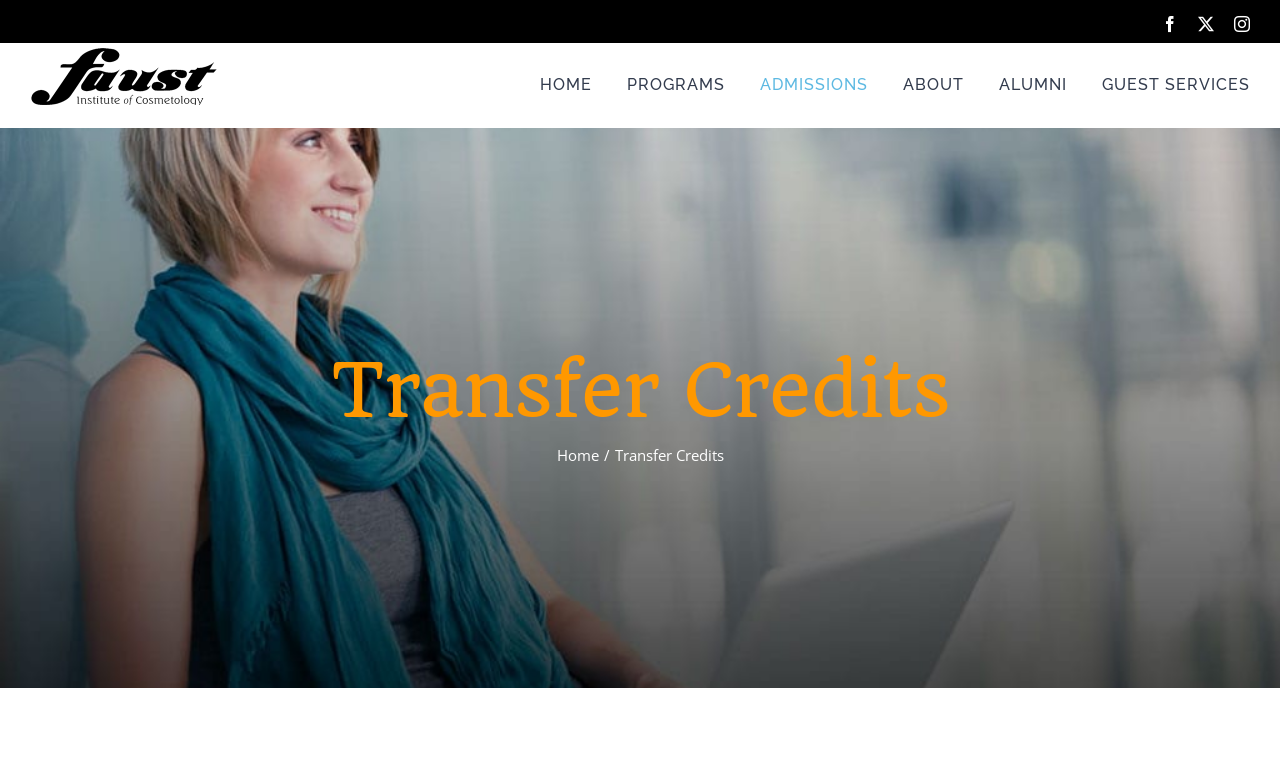Ascertain the bounding box coordinates for the UI element detailed here: "alt="Faust Institute of Cosmetology Logo"". The coordinates should be provided as [left, top, right, bottom] with each value being a float between 0 and 1.

[0.023, 0.062, 0.17, 0.135]